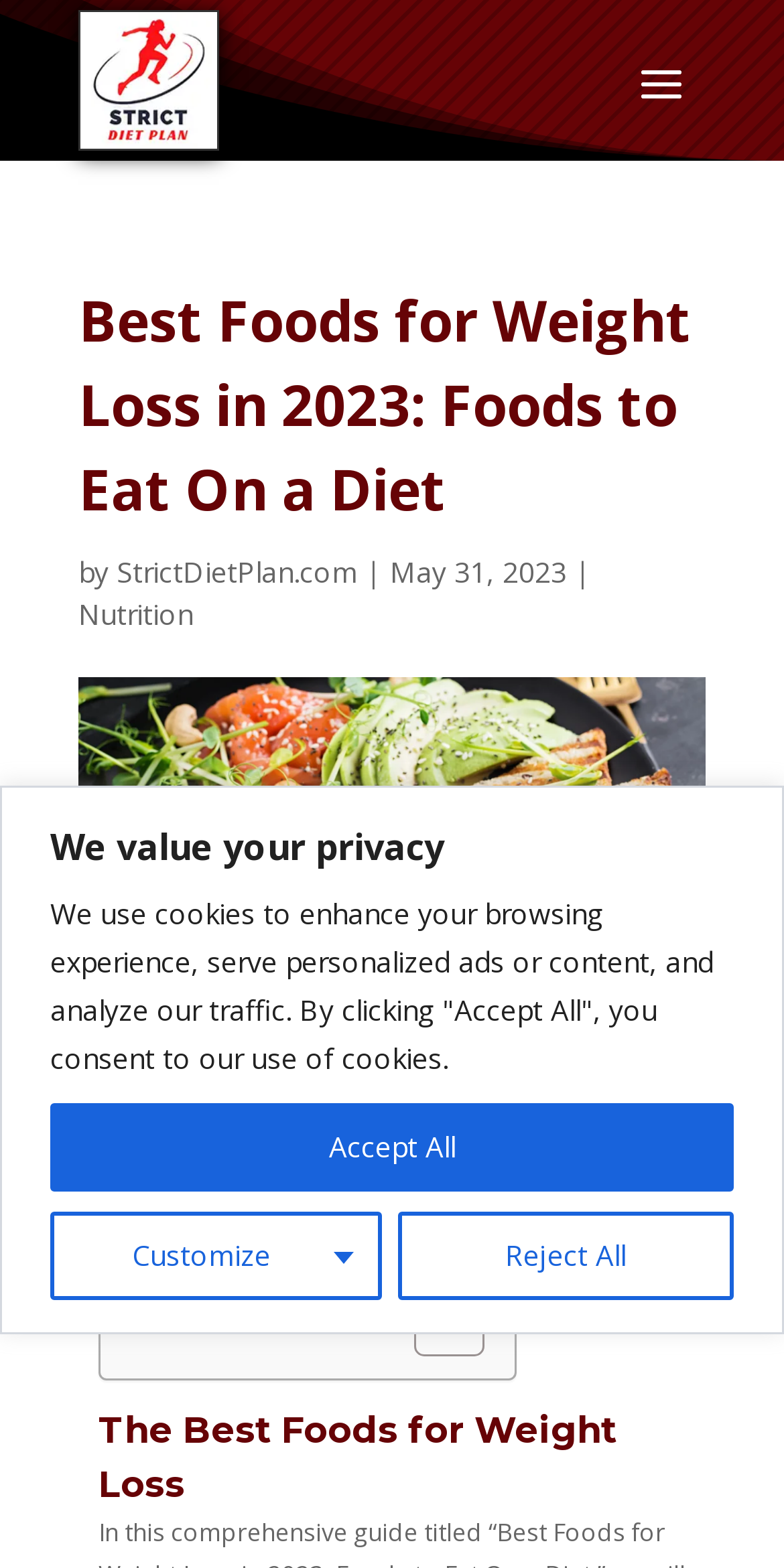Provide a single word or phrase to answer the given question: 
When was this article published?

May 31, 2023